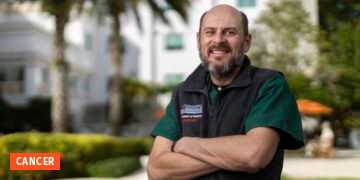Answer the question with a single word or phrase: 
What is the color of Dr. Justin Watts' shirt?

green